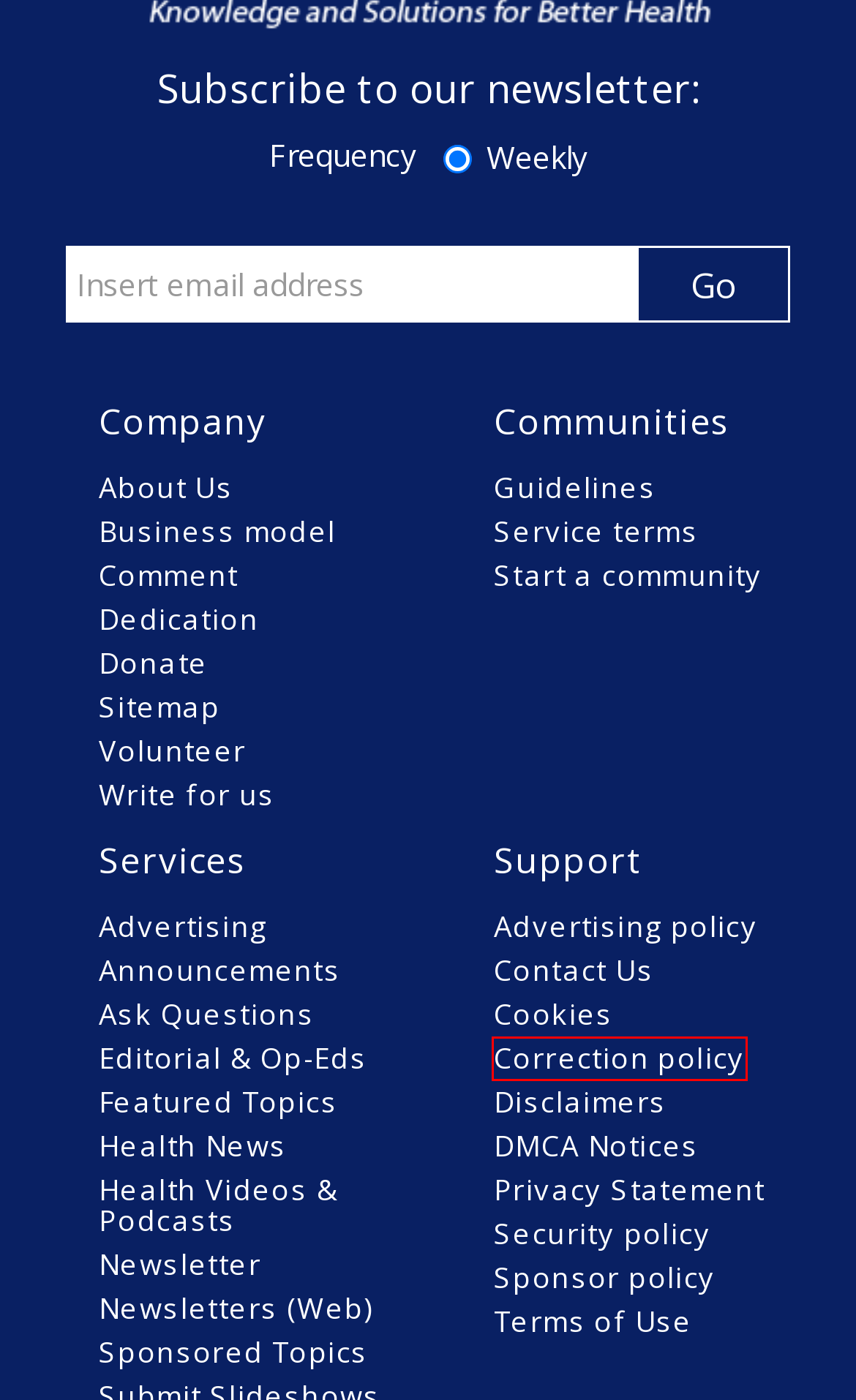You are presented with a screenshot of a webpage containing a red bounding box around a particular UI element. Select the best webpage description that matches the new webpage after clicking the element within the bounding box. Here are the candidates:
A. Featured Health Stories |DatelinehealthAarica|
B. Business Model
C. Advertising Policy
D. Cookies Policy
E. Dedication: Datelinehealth Africa
F. Community Terms Of Use
G. Terms of Use
H. Corrections policy

H